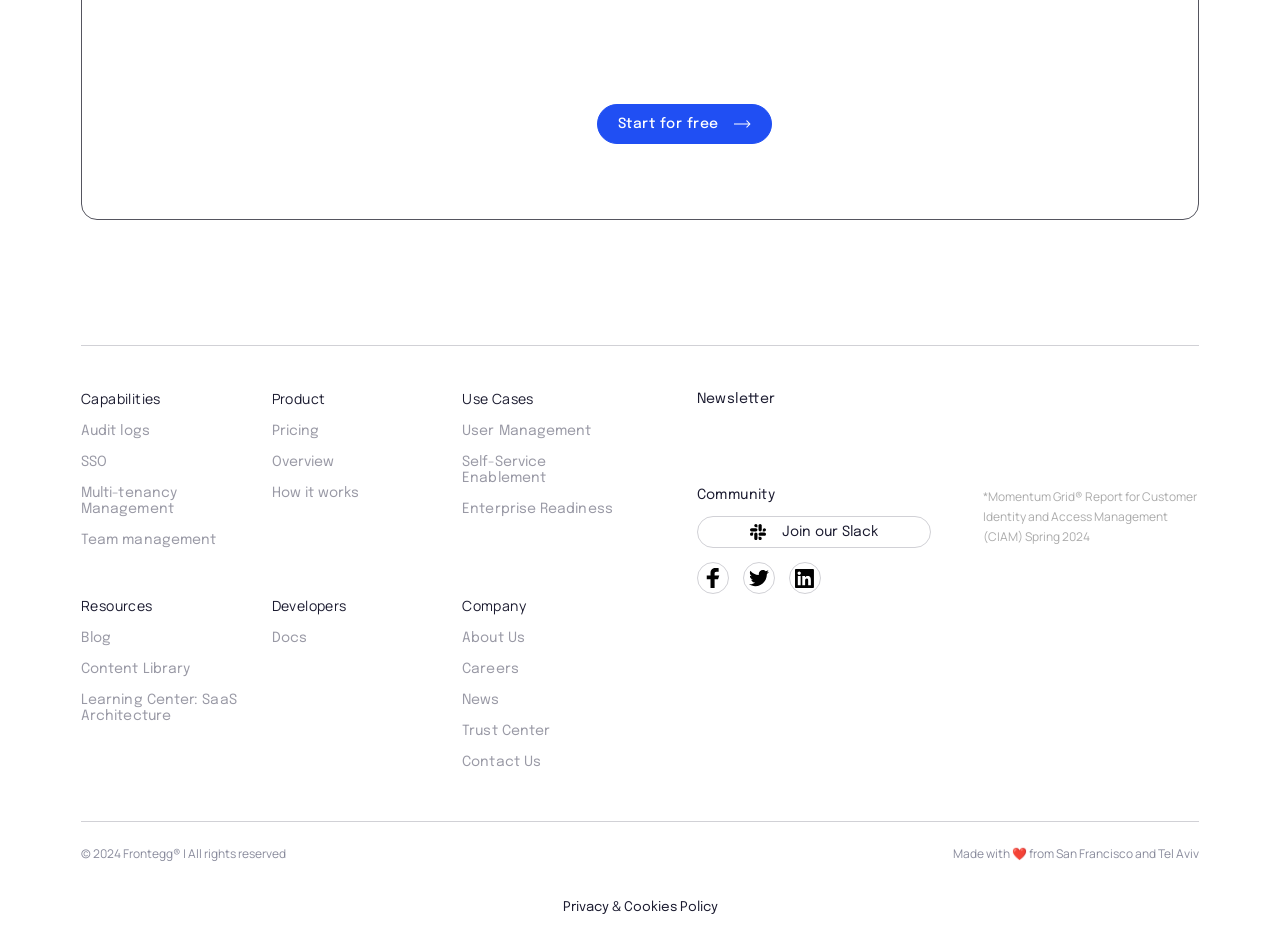Calculate the bounding box coordinates of the UI element given the description: "About Us".

[0.361, 0.679, 0.491, 0.696]